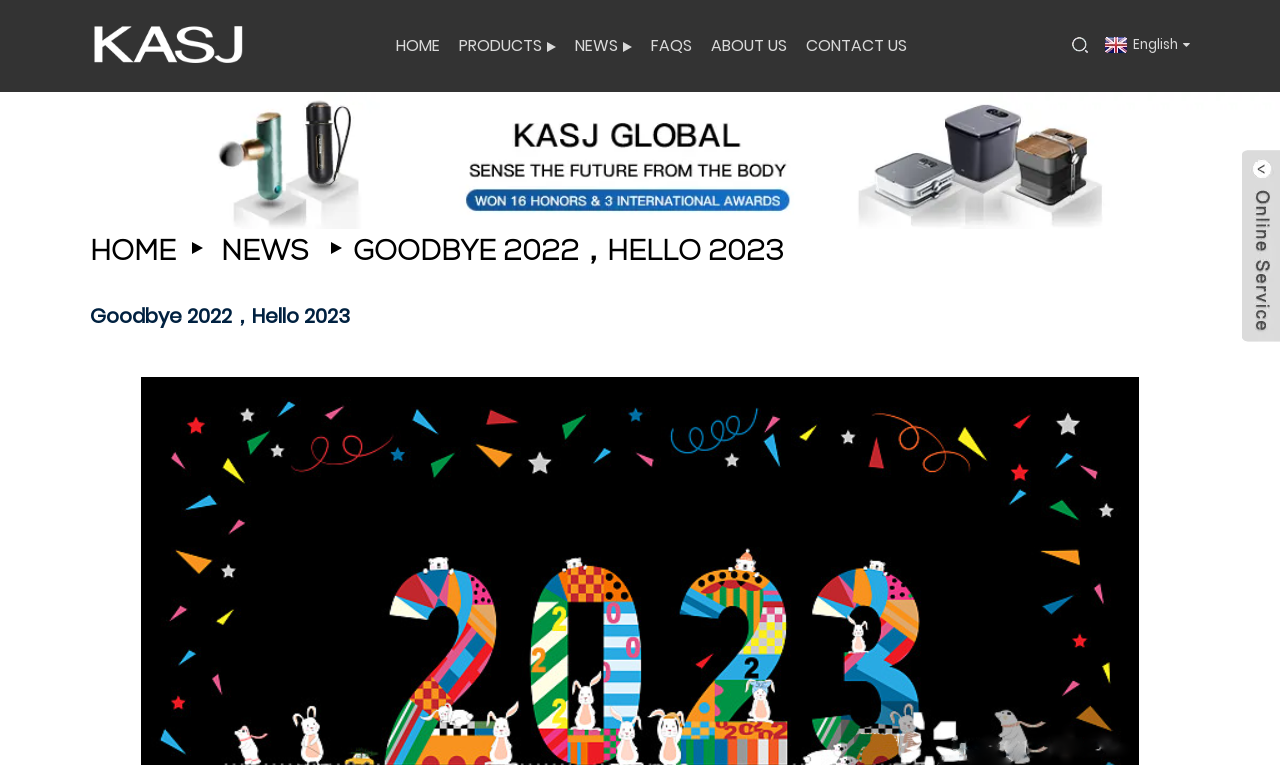What is the current page?
Analyze the screenshot and provide a detailed answer to the question.

The current page is indicated by the highlighted link 'NEWS' in the navigation menu at the top of the webpage.